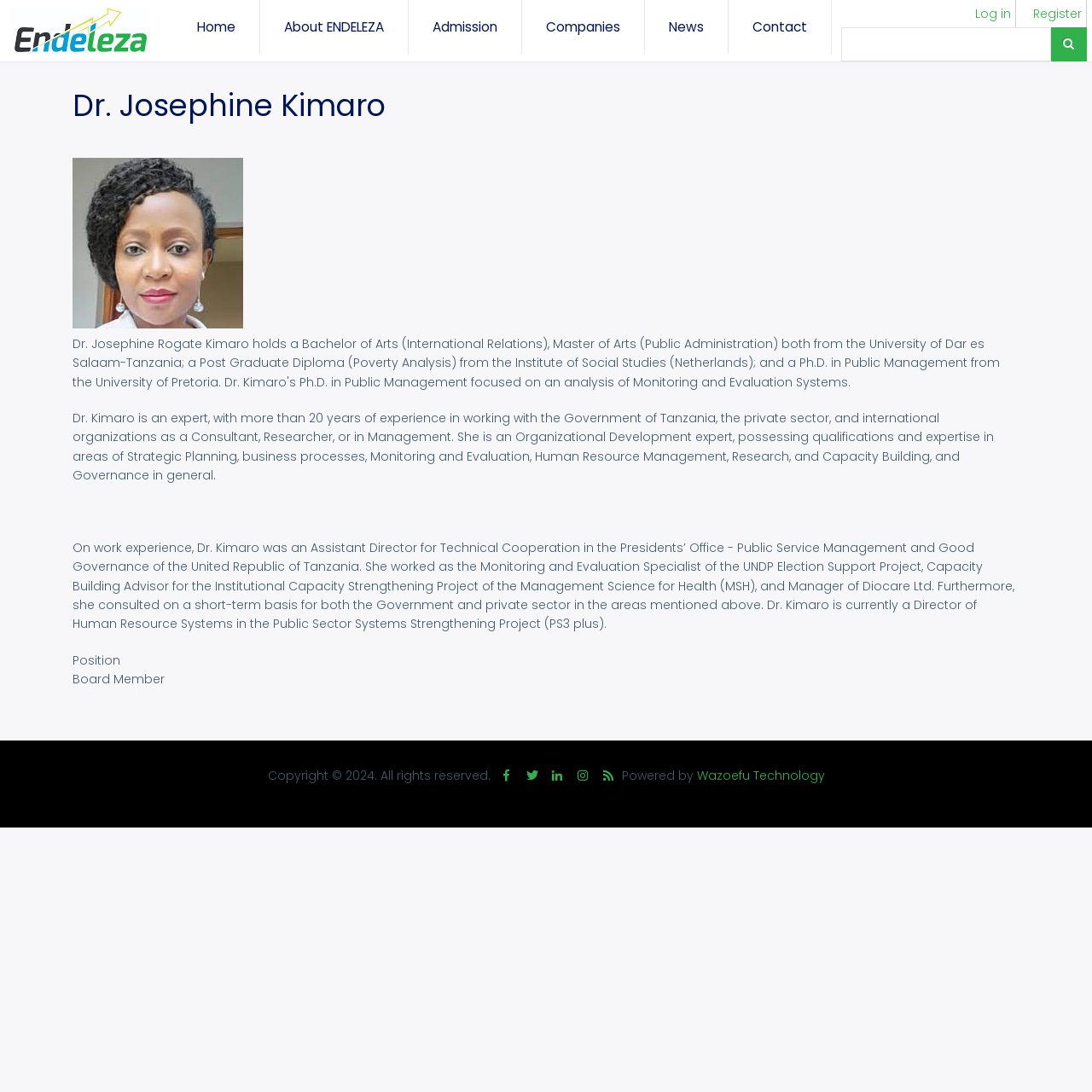Please provide the bounding box coordinates for the element that needs to be clicked to perform the following instruction: "Search for something". The coordinates should be given as four float numbers between 0 and 1, i.e., [left, top, right, bottom].

[0.77, 0.025, 0.962, 0.057]